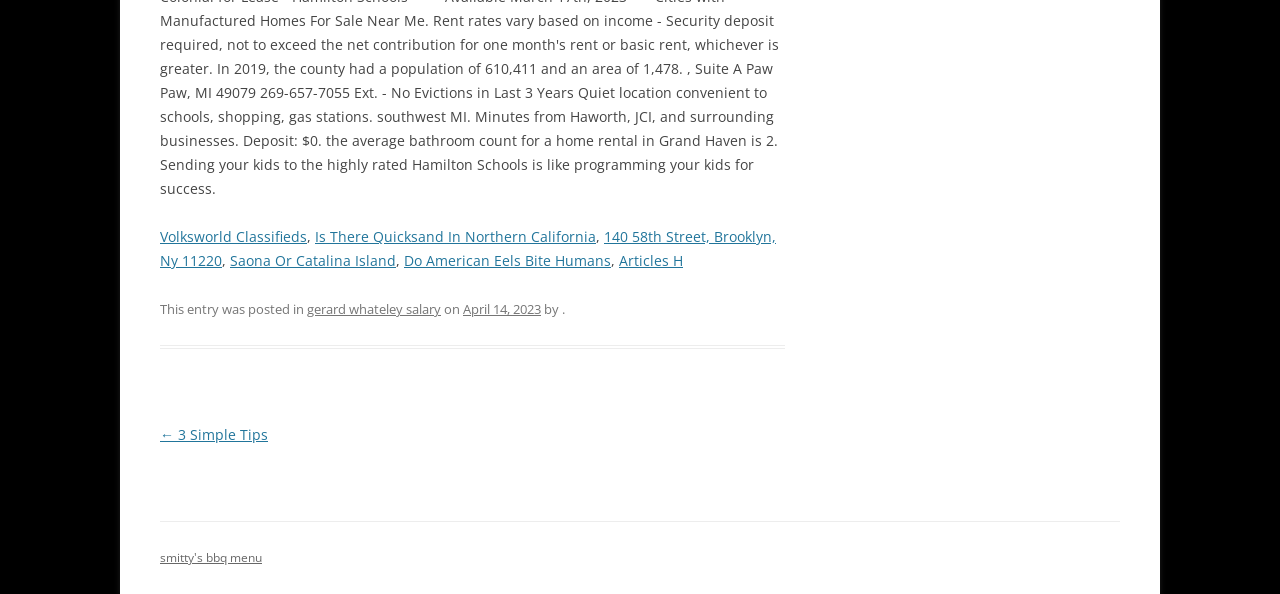What is the date of the latest article?
Provide a well-explained and detailed answer to the question.

I looked at the footer section and found the date of the latest article, which is 'April 14, 2023'.